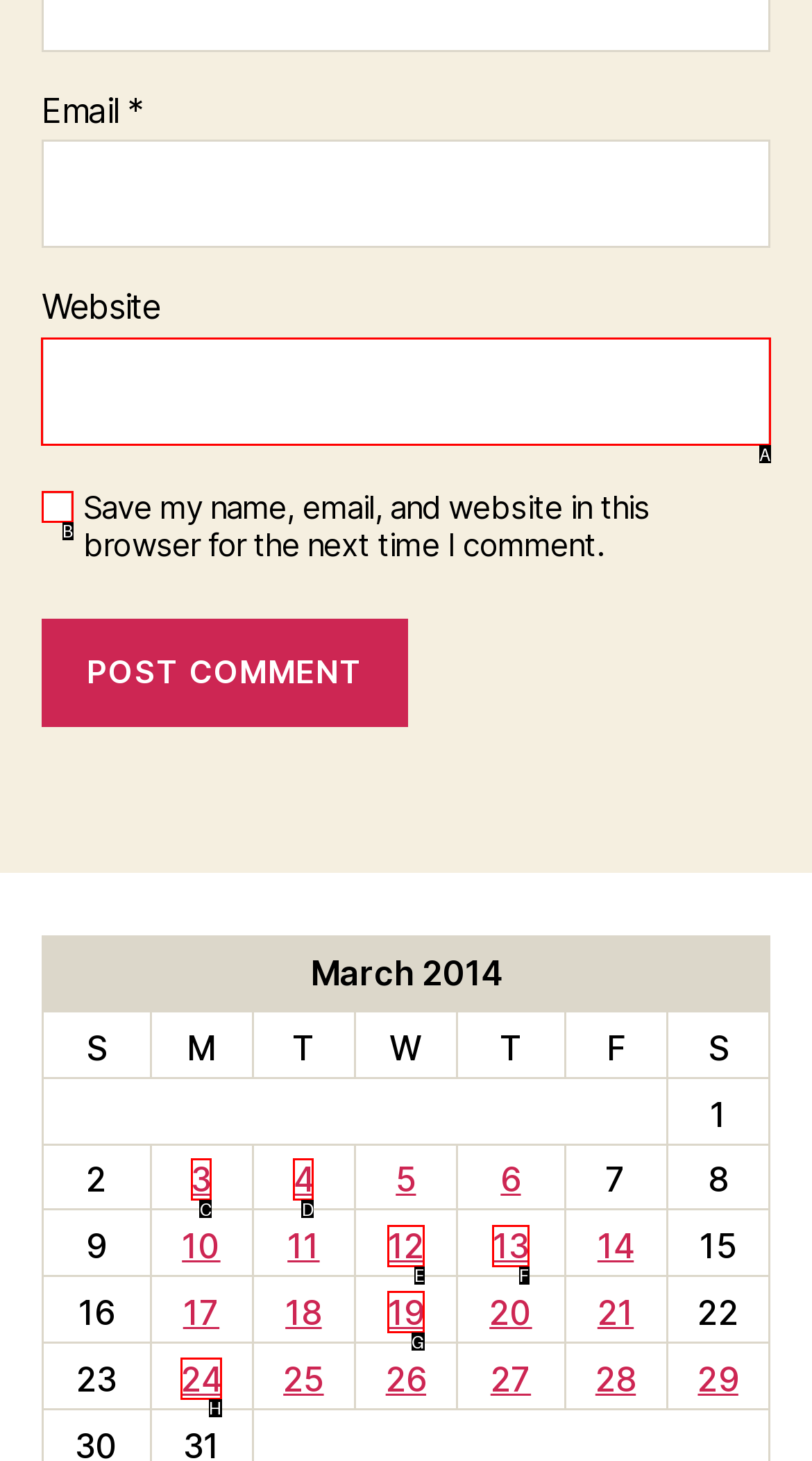To complete the task: Enter website, which option should I click? Answer with the appropriate letter from the provided choices.

A